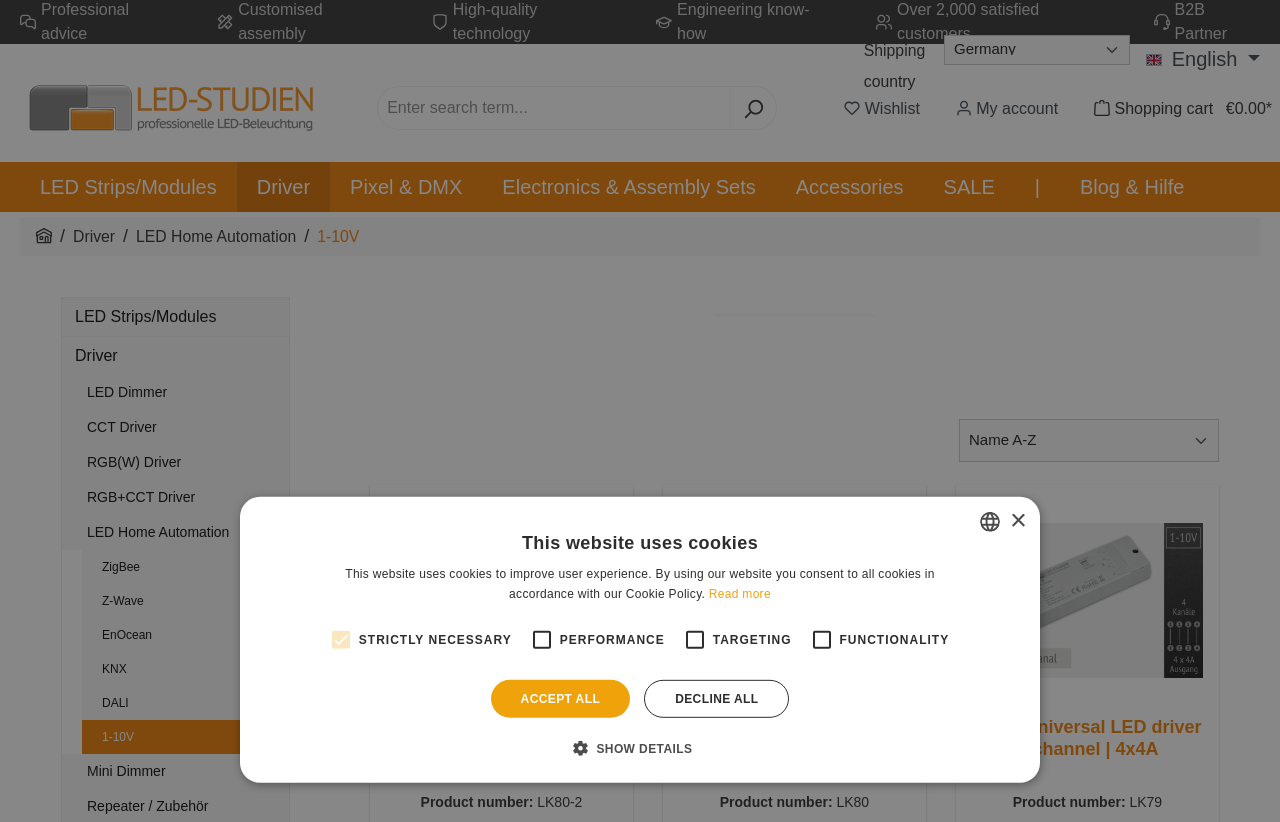Reply to the question with a single word or phrase:
What is the purpose of the 'Wishlist' link?

Saving products